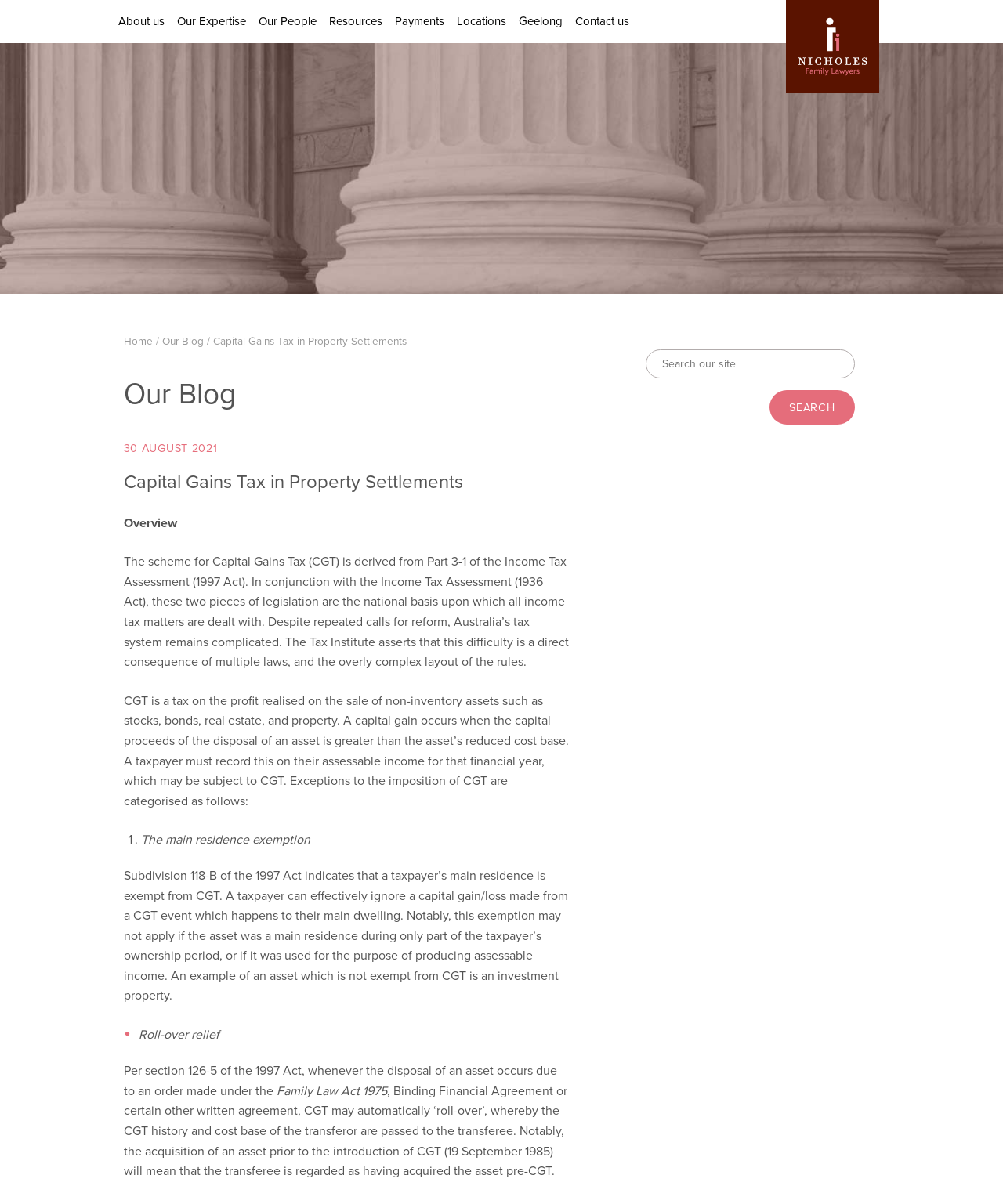Can you specify the bounding box coordinates for the region that should be clicked to fulfill this instruction: "Go to Our Blog".

[0.161, 0.277, 0.203, 0.29]